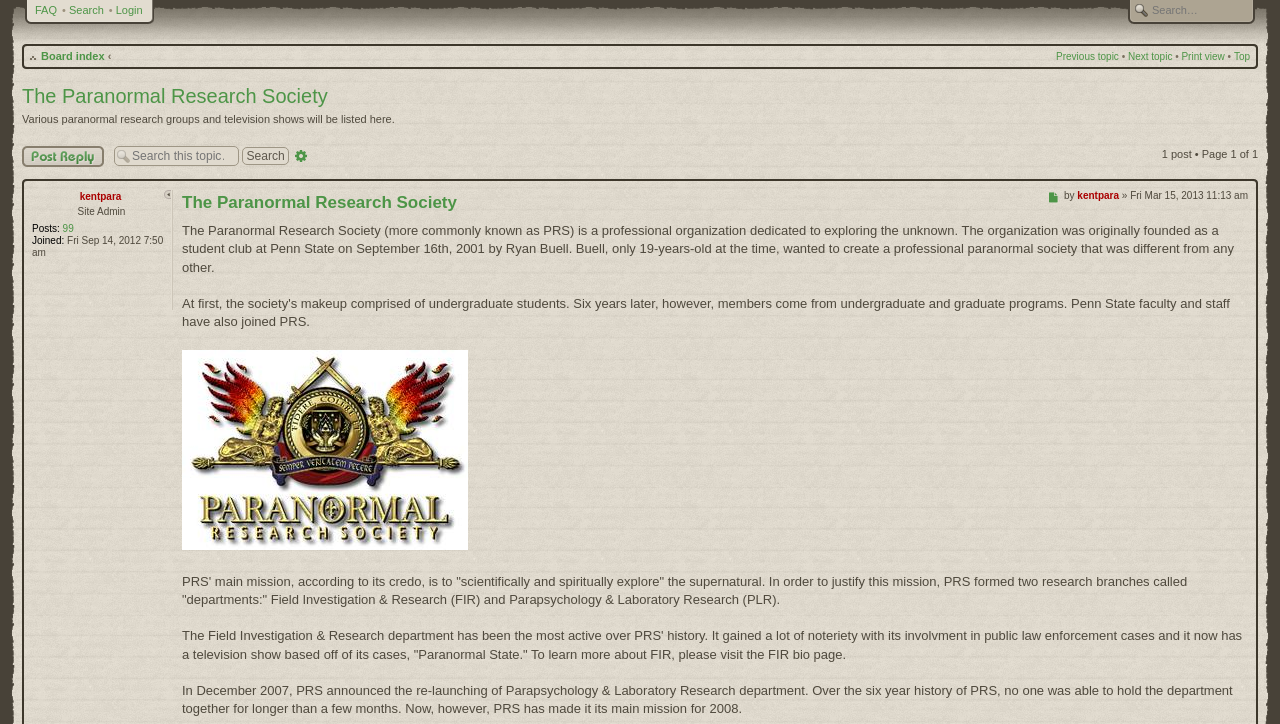Please find and report the bounding box coordinates of the element to click in order to perform the following action: "Search for keywords". The coordinates should be expressed as four float numbers between 0 and 1, in the format [left, top, right, bottom].

[0.899, 0.004, 0.975, 0.023]